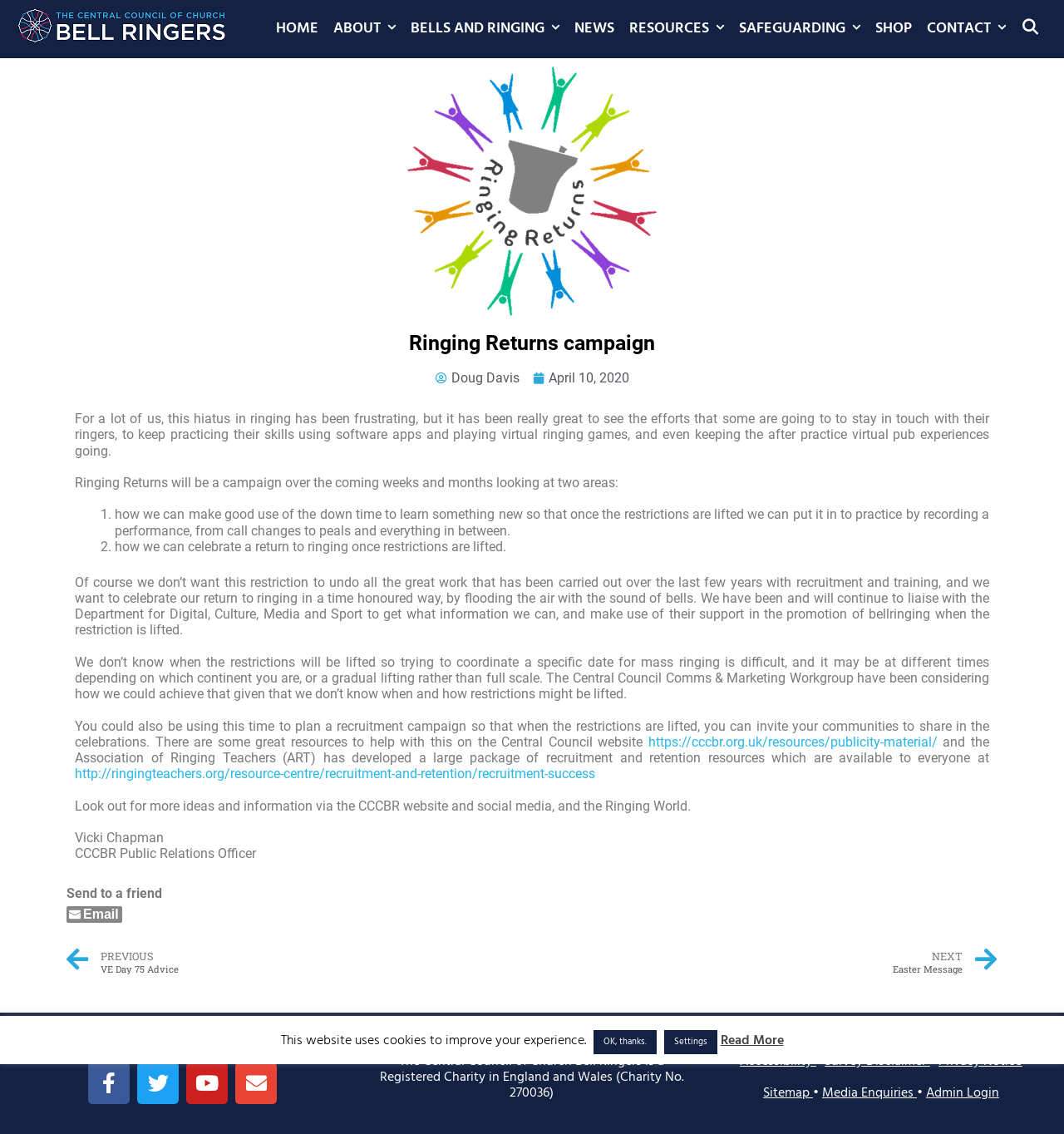What is the charity number of the Central Council of Church Bell Ringers?
Kindly give a detailed and elaborate answer to the question.

The charity number is mentioned at the bottom of the page as 'The Central Council of Church Bell Ringers is a Registered Charity in England and Wales (Charity No. 270036)'.